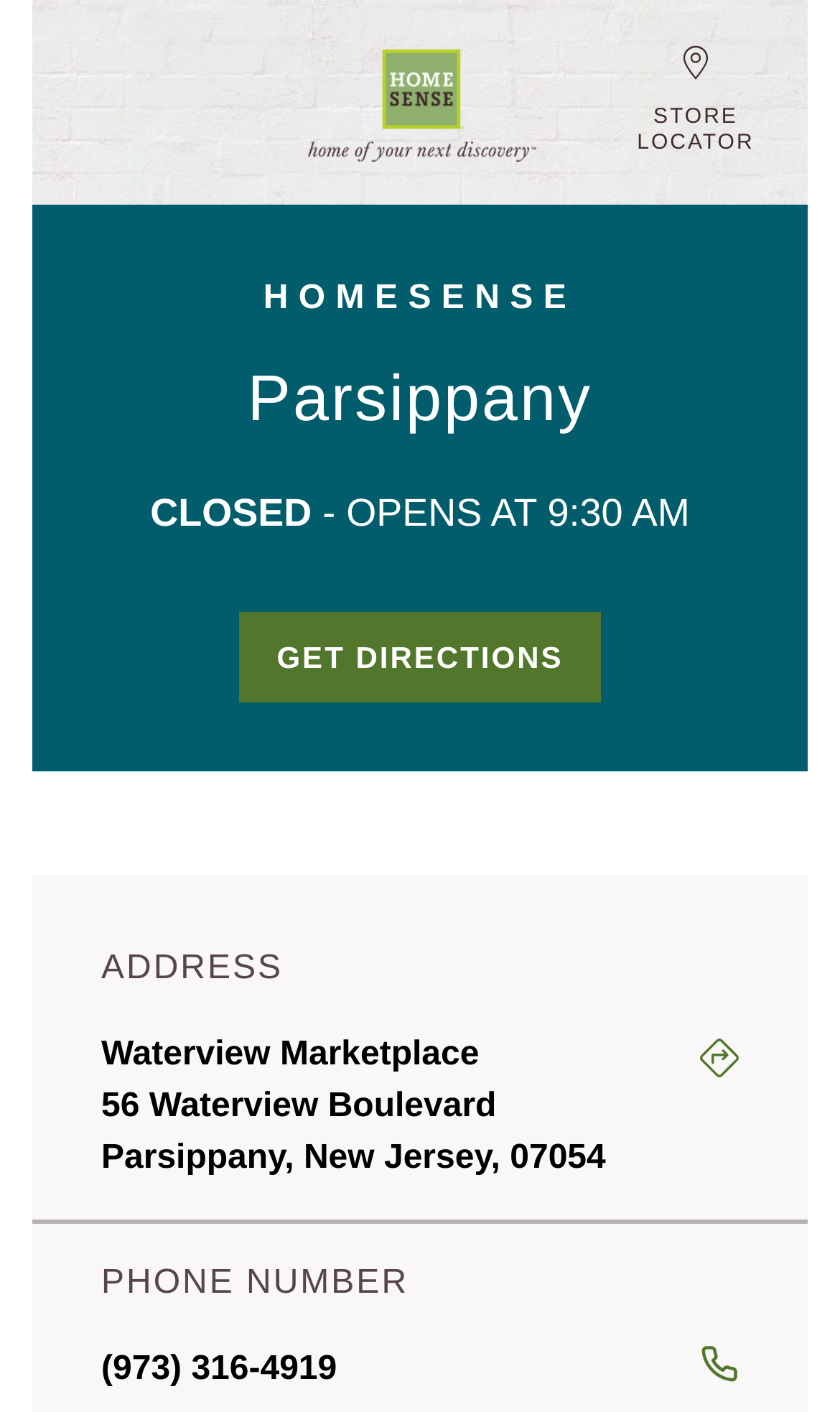What is the current status of the store?
Using the image as a reference, answer the question in detail.

I found the status of the store by looking at the text 'CLOSED' which is located below the store name and address.